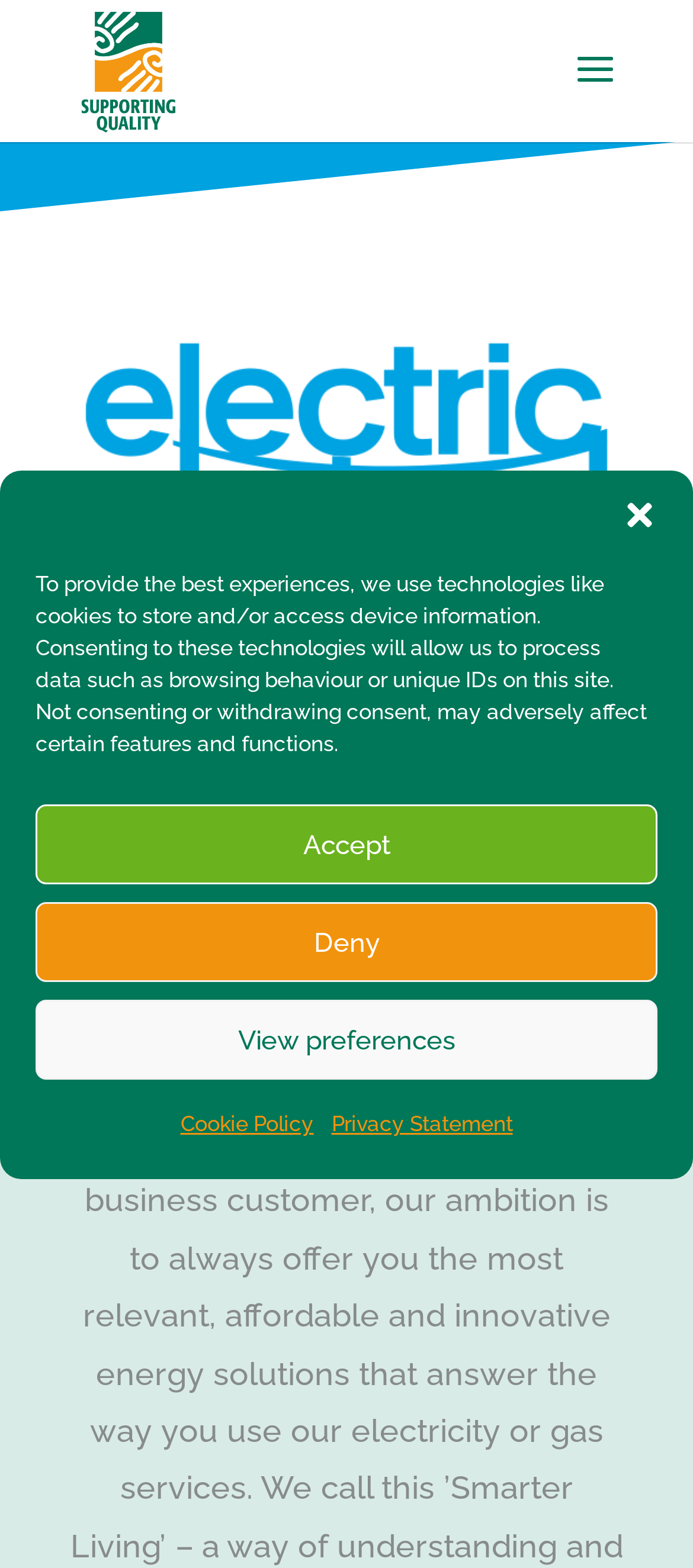Find the bounding box coordinates of the UI element according to this description: "Accept".

[0.051, 0.513, 0.949, 0.564]